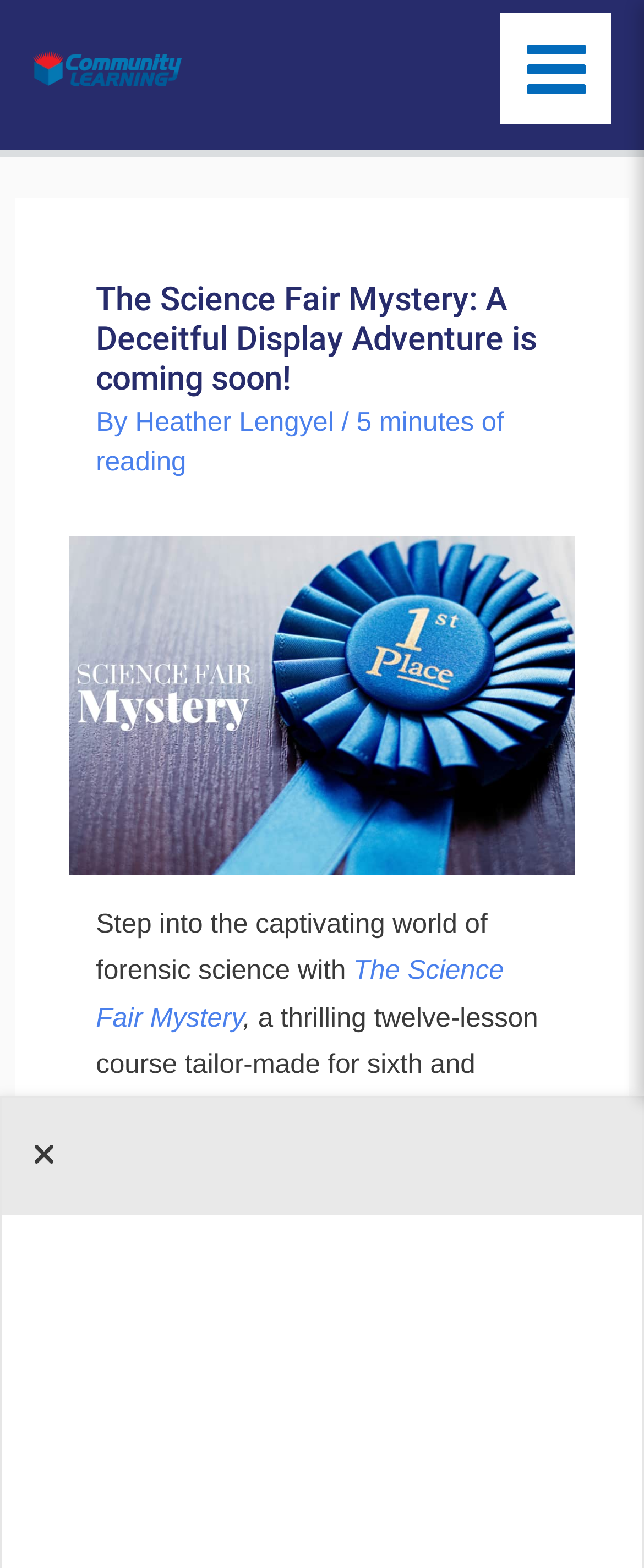Refer to the element description Skip to search and identify the corresponding bounding box in the screenshot. Format the coordinates as (top-left x, top-left y, bottom-right x, bottom-right y) with values in the range of 0 to 1.

None